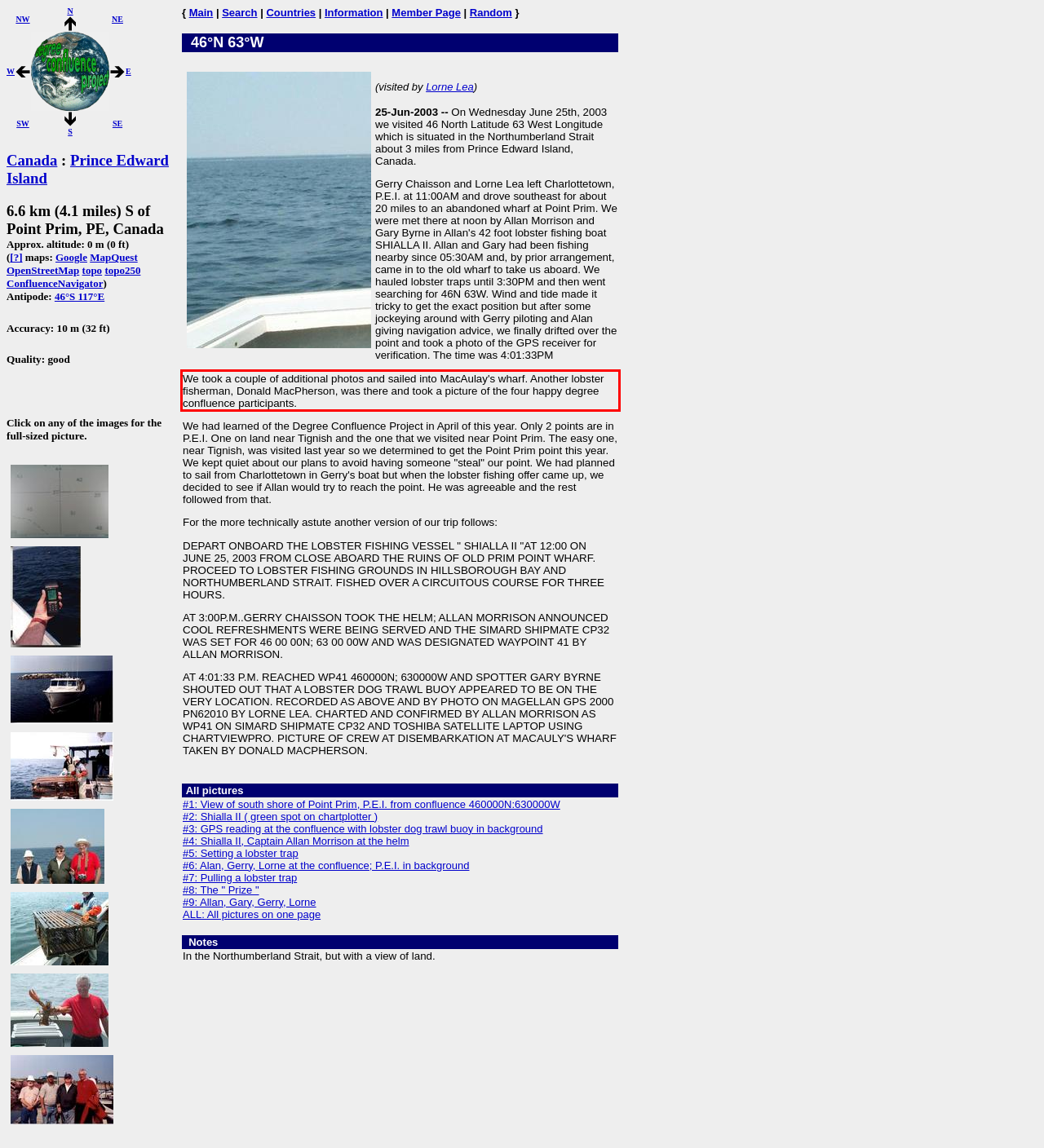Given a screenshot of a webpage containing a red rectangle bounding box, extract and provide the text content found within the red bounding box.

We took a couple of additional photos and sailed into MacAulay's wharf. Another lobster fisherman, Donald MacPherson, was there and took a picture of the four happy degree confluence participants.